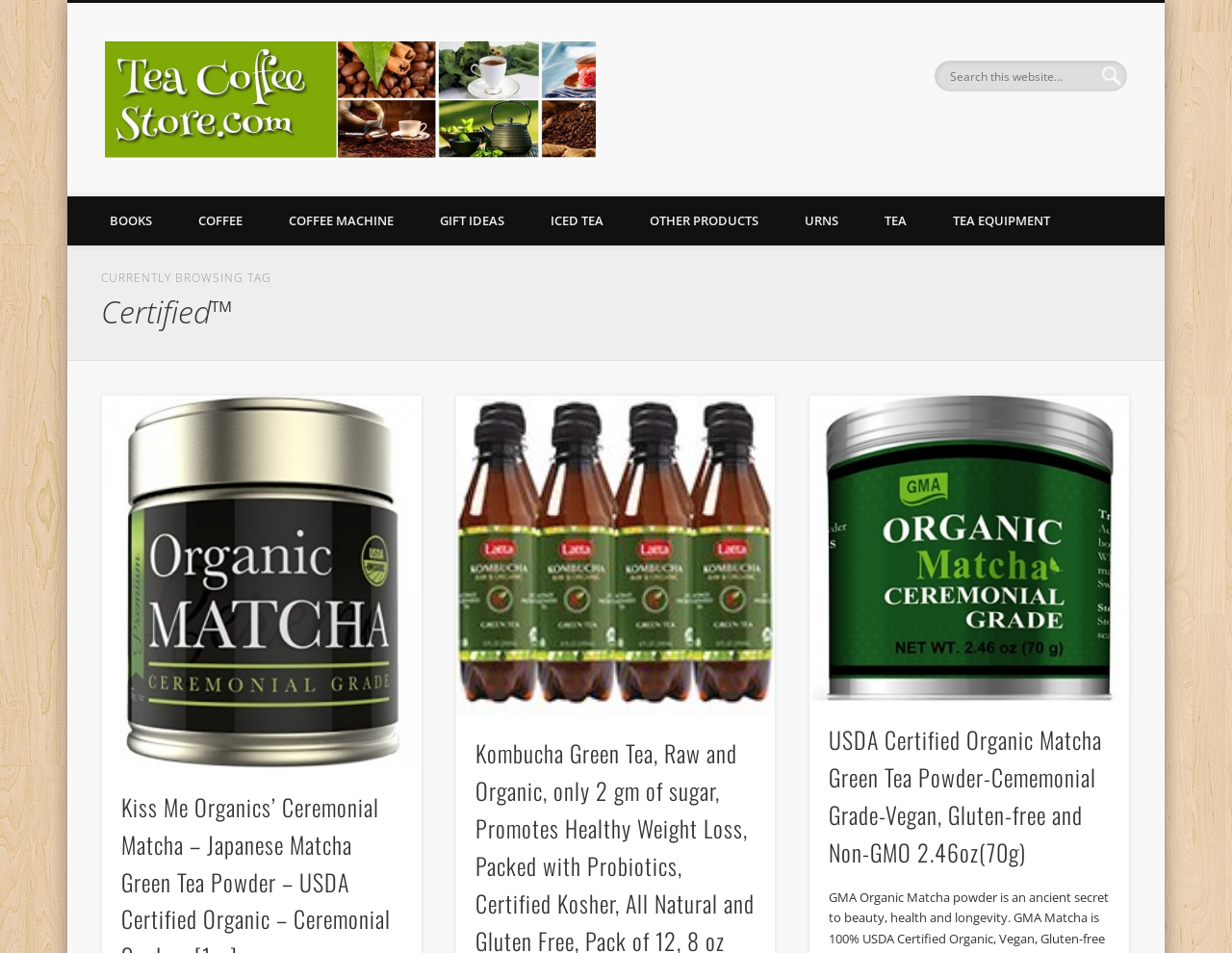Locate the bounding box coordinates of the clickable region necessary to complete the following instruction: "View details of Kiss Me Organics’ Ceremonial Matcha". Provide the coordinates in the format of four float numbers between 0 and 1, i.e., [left, top, right, bottom].

[0.083, 0.416, 0.342, 0.807]